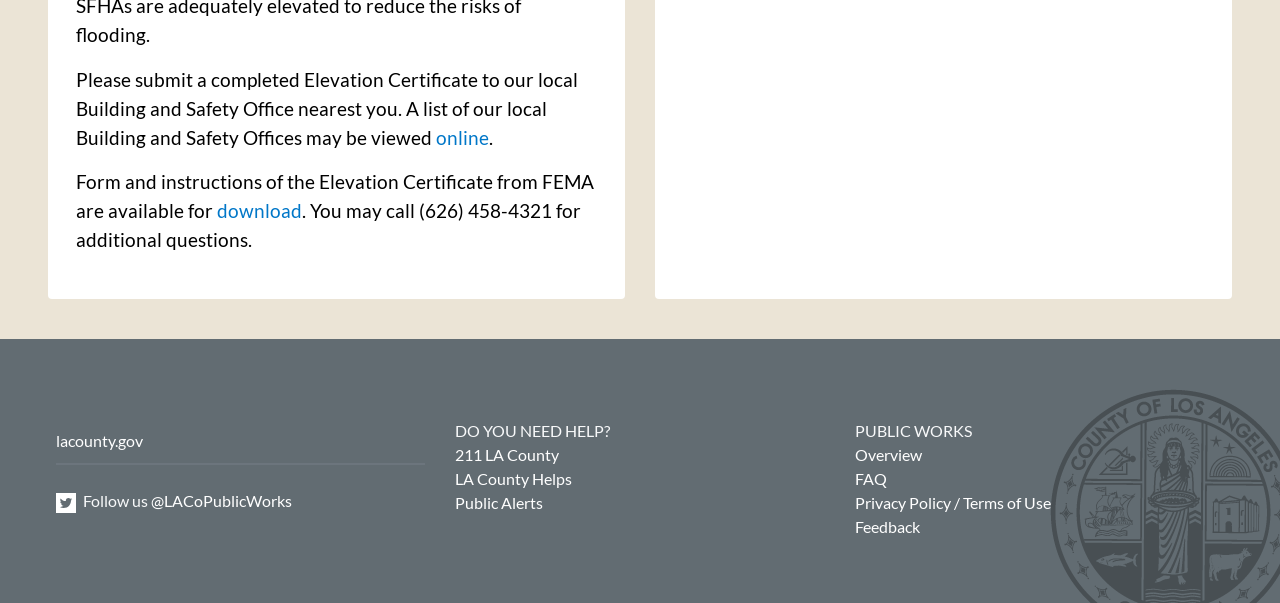Pinpoint the bounding box coordinates of the element that must be clicked to accomplish the following instruction: "get help from 211 LA County". The coordinates should be in the format of four float numbers between 0 and 1, i.e., [left, top, right, bottom].

[0.356, 0.738, 0.437, 0.769]